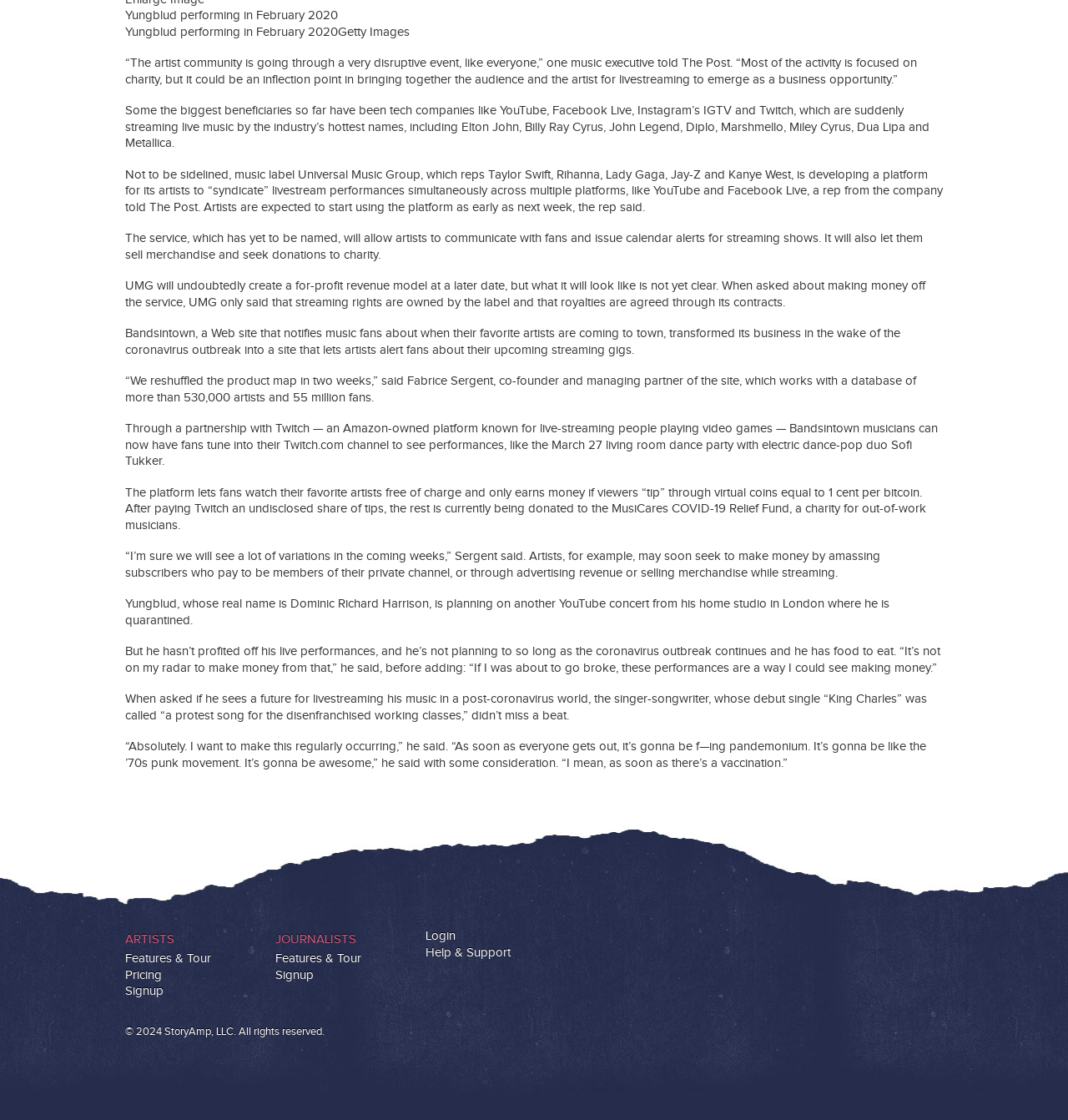Extract the bounding box coordinates of the UI element described: "Signup". Provide the coordinates in the format [left, top, right, bottom] with values ranging from 0 to 1.

[0.258, 0.863, 0.294, 0.878]